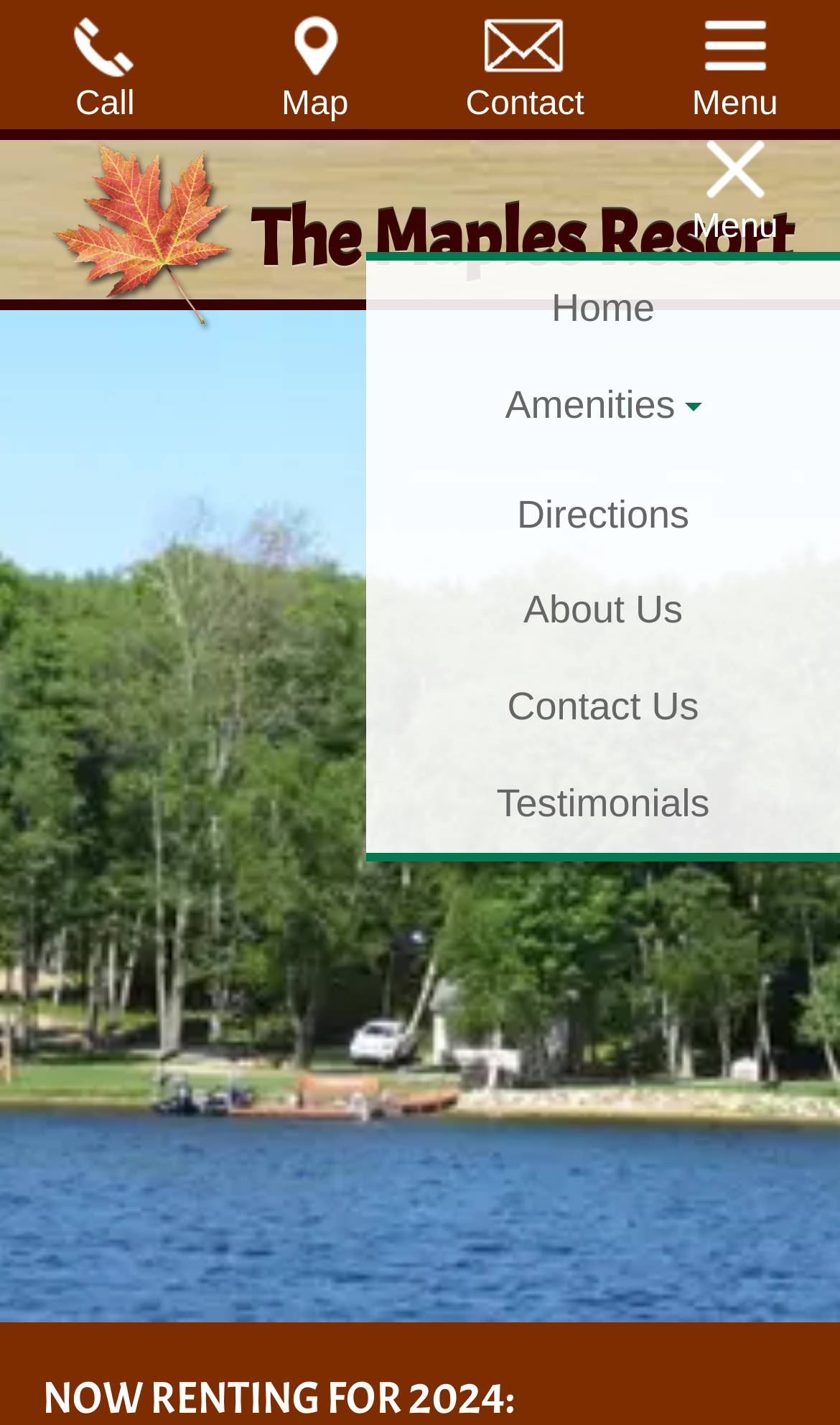Locate the bounding box coordinates of the area where you should click to accomplish the instruction: "Click the 'Home' link".

[0.436, 0.183, 1.0, 0.251]